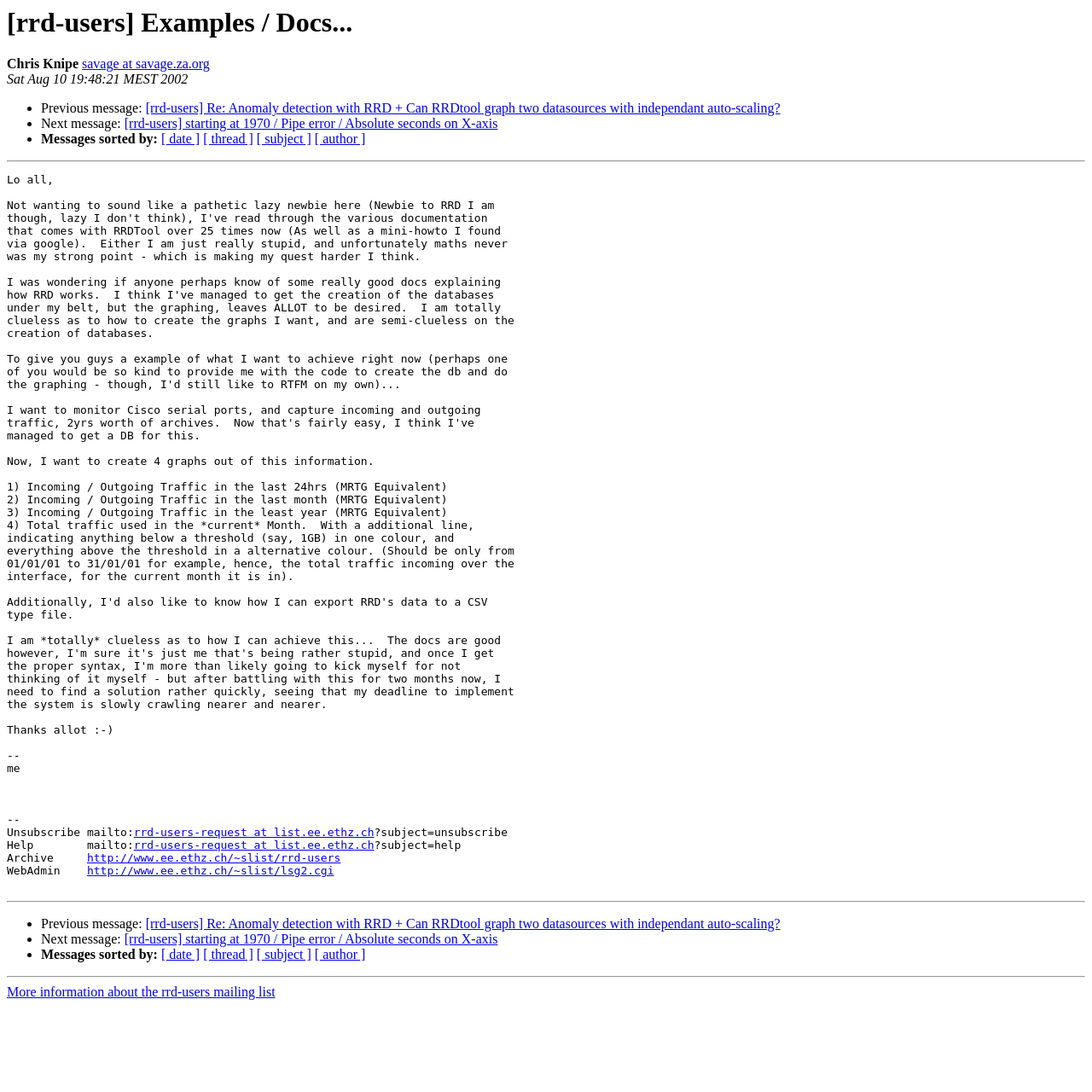What is the name of the person who sent the email?
Please provide a detailed answer to the question.

The name of the person who sent the email can be found in the static text element 'Chris Knipe' located at the top of the webpage, which is likely to be the sender's information.